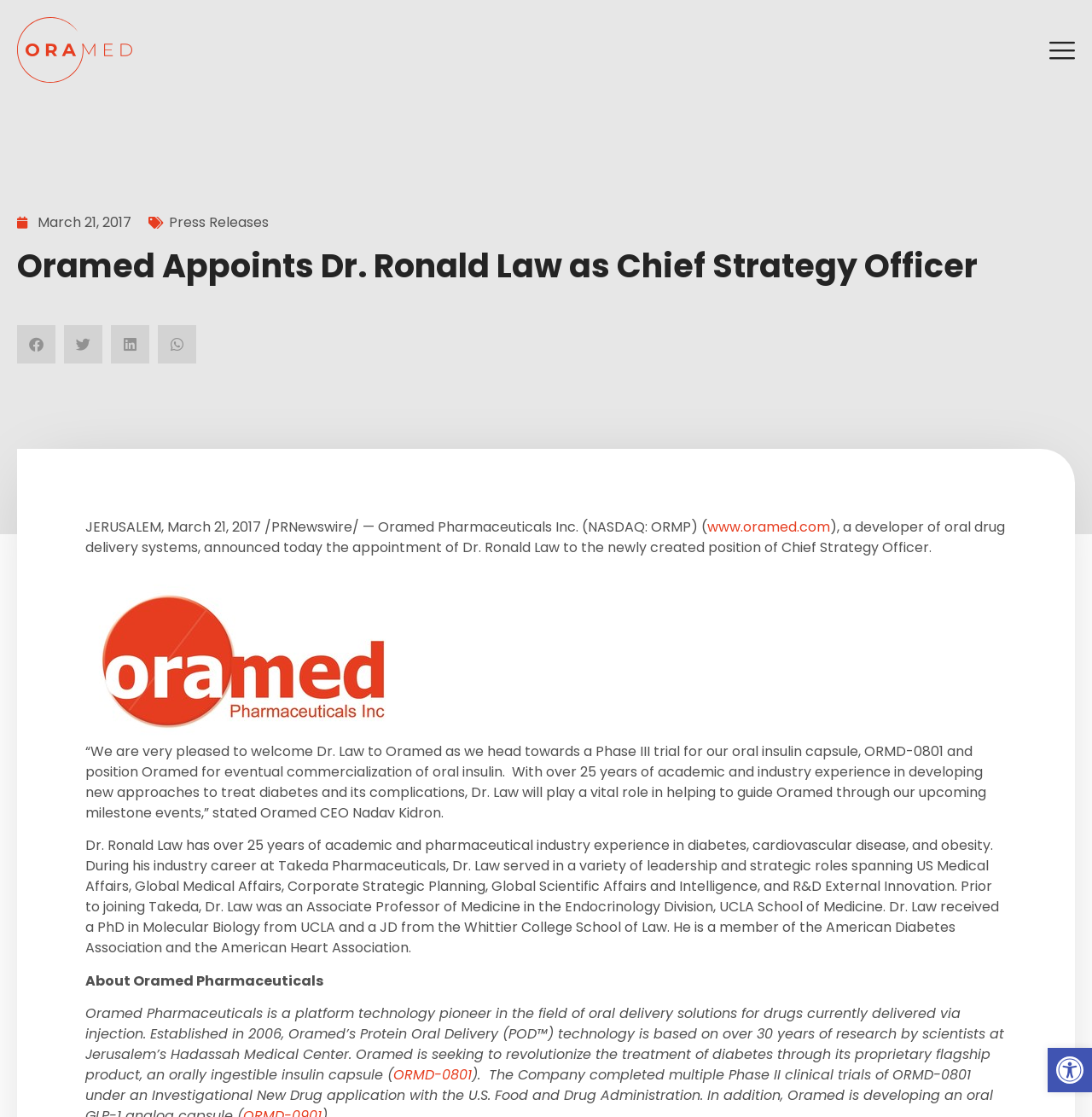What is the main heading of this webpage? Please extract and provide it.

Oramed Appoints Dr. Ronald Law as Chief Strategy Officer